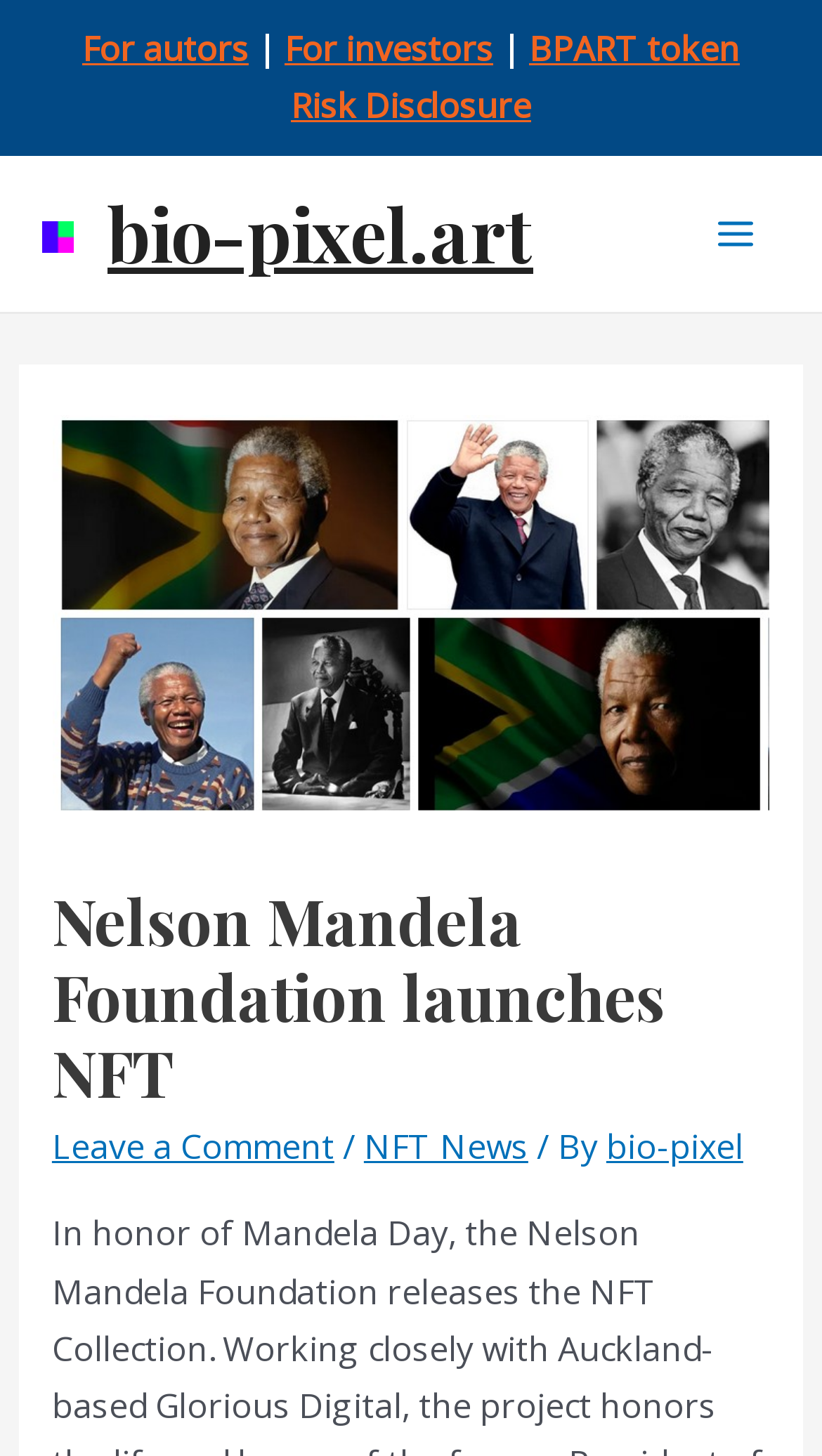Determine the bounding box coordinates of the clickable region to follow the instruction: "Click on For authors".

[0.1, 0.017, 0.303, 0.049]